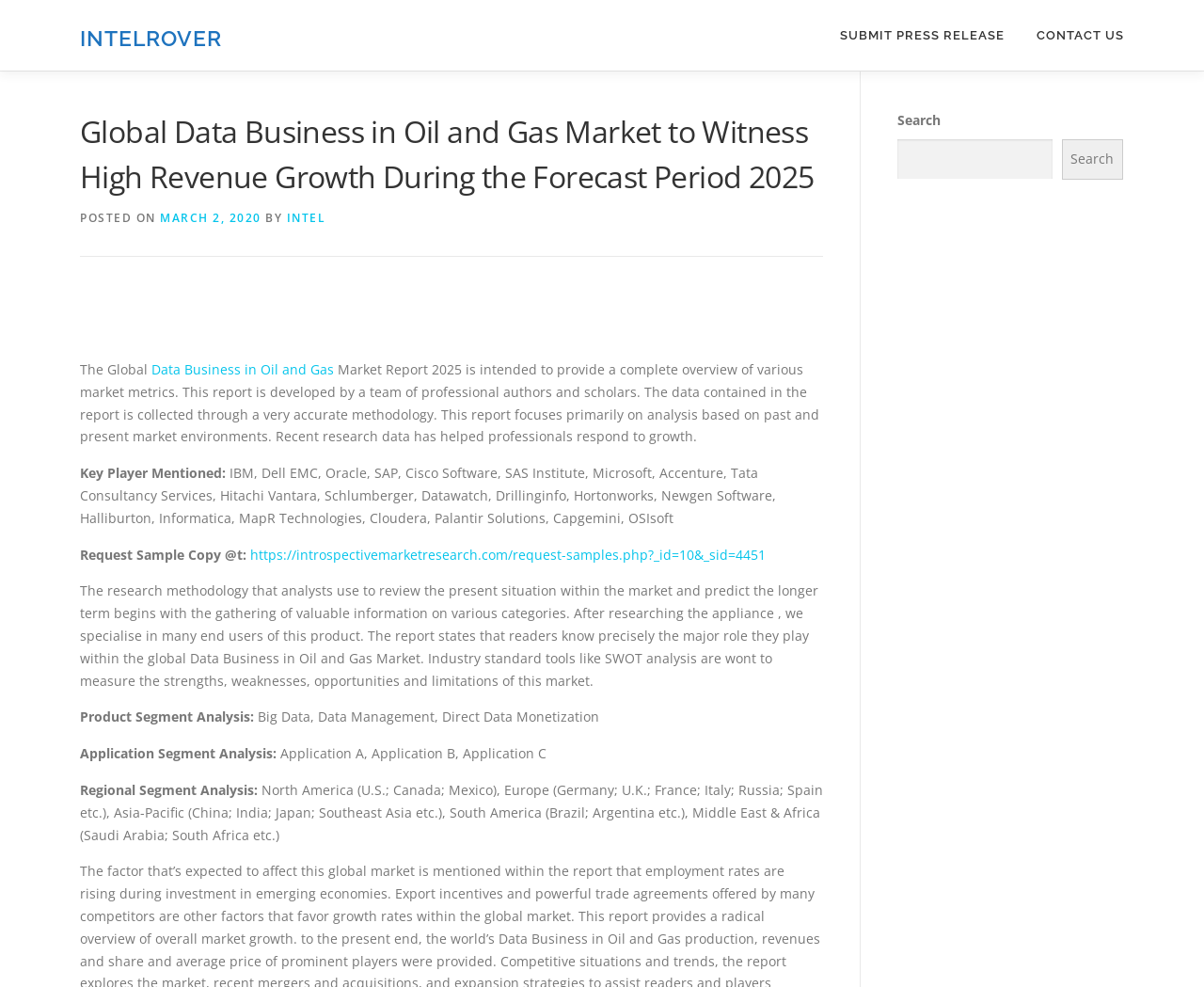Create a detailed description of the webpage's content and layout.

The webpage is about a market report on the global data business in oil and gas, with a focus on high revenue growth during the forecast period of 2025. At the top left, there is a link to "INTELROVER" and at the top right, there are two links: "SUBMIT PRESS RELEASE" and "CONTACT US". 

Below the top links, there is a header section that contains the title "Global Data Business in Oil and Gas Market to Witness High Revenue Growth During the Forecast Period 2025" and some metadata, including the posting date "MARCH 2, 2020" and the author "INTEL". 

The main content of the webpage is divided into several sections. The first section provides an overview of the market report, stating that it is intended to provide a complete overview of various market metrics and that it is developed by a team of professional authors and scholars. 

The next section lists the key players mentioned in the report, including IBM, Dell EMC, Oracle, and many others. 

Following this, there is a section that provides information on how to request a sample copy of the report, with a link to a webpage where users can make the request. 

The subsequent sections of the webpage discuss the research methodology used in the report, including the gathering of valuable information on various categories and the use of industry standard tools like SWOT analysis. 

The webpage also contains sections on product segment analysis, application segment analysis, and regional segment analysis, which provide more detailed information on the different aspects of the global data business in oil and gas market. 

On the right side of the webpage, there is a complementary section that contains a search box and a search button, allowing users to search for specific information within the webpage.